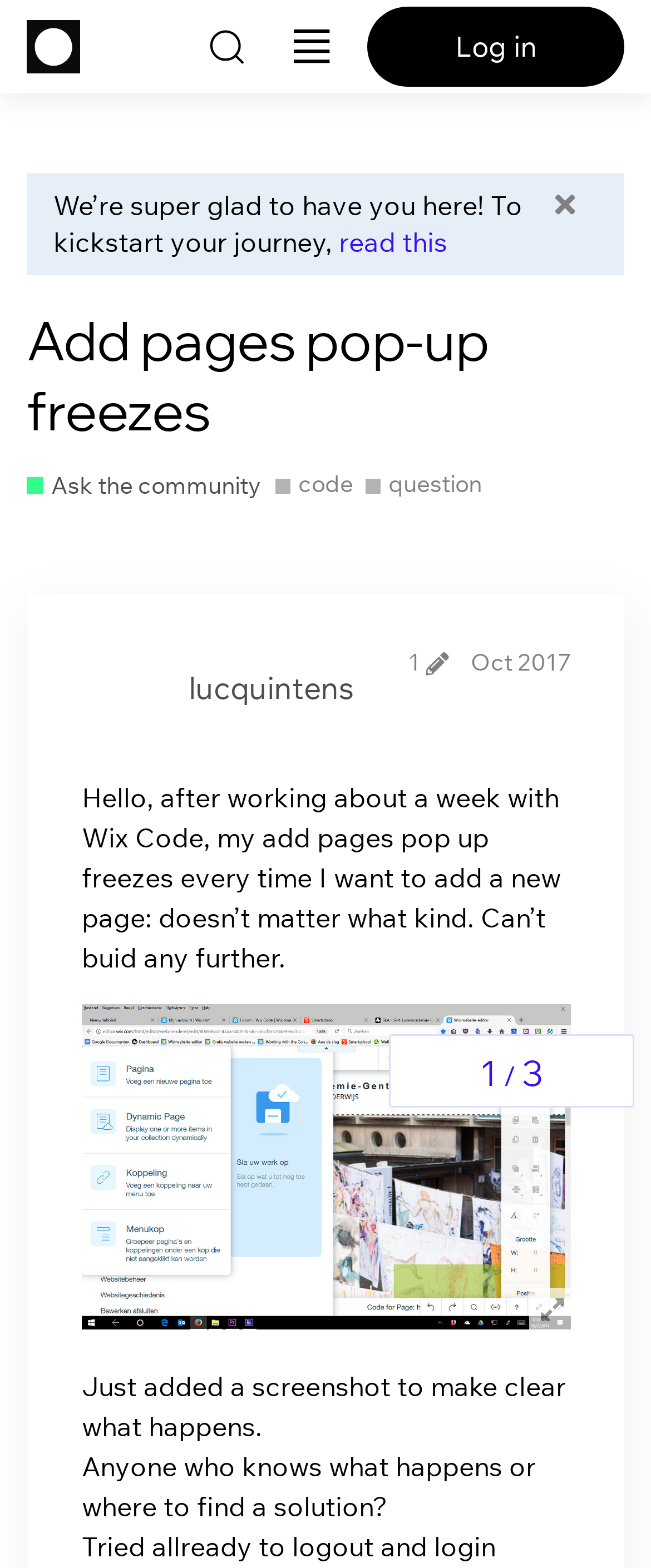Pinpoint the bounding box coordinates for the area that should be clicked to perform the following instruction: "Search by topic, tag or category".

[0.294, 0.007, 0.404, 0.053]